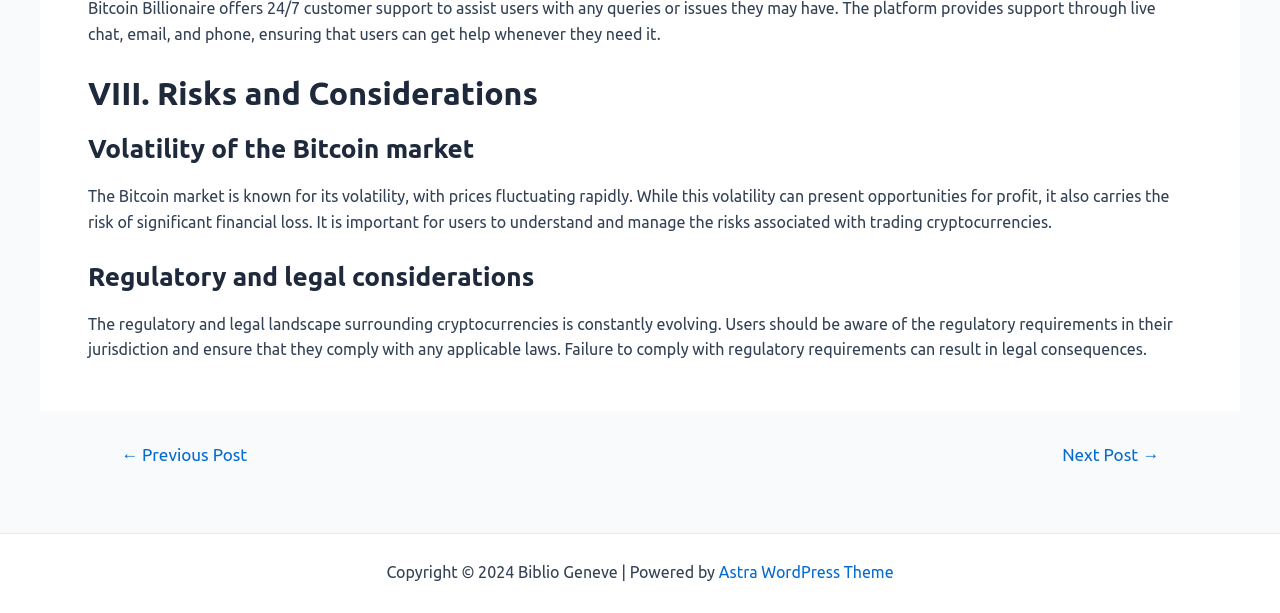Provide the bounding box for the UI element matching this description: "Next Post →".

[0.81, 0.728, 0.926, 0.756]